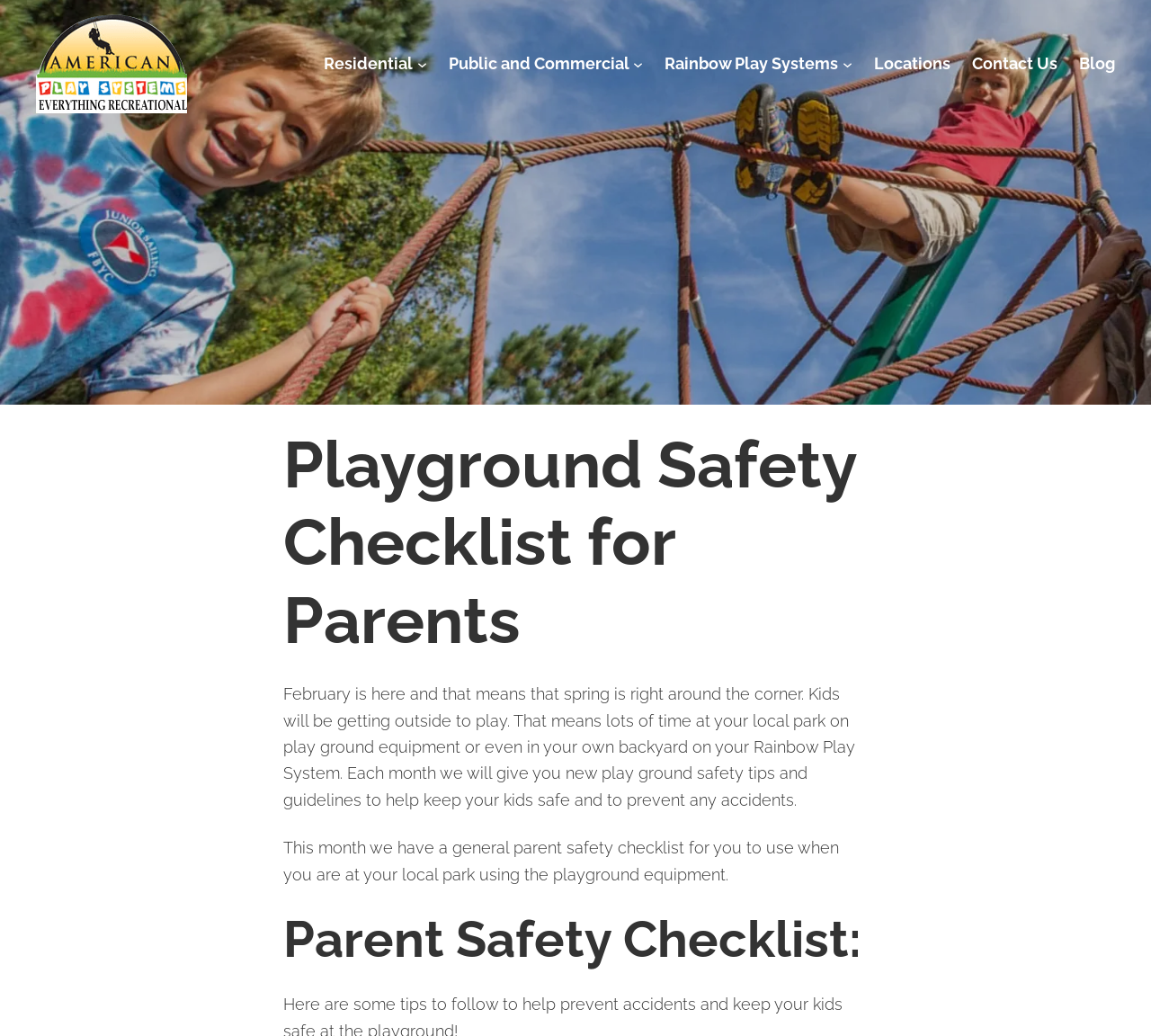Detail the various sections and features of the webpage.

The webpage is about playground safety for parents, specifically providing a checklist for parents to ensure their kids' safety while playing at local parks or in their own backyards. 

At the top left corner, there is a logo of "American Play Systems" which is also a clickable link. 

Below the logo, there is a navigation menu that spans across the top of the page, containing links to "Residential", "Public and Commercial", "Rainbow Play Systems", "Locations", "Contact Us", and "Blog". Each link has a corresponding button to expand or collapse its submenu.

Taking up most of the top section of the page is a large image of children playing on outdoor playground equipment.

Below the image, there is a heading that reads "Playground Safety Checklist for Parents". 

Following the heading is a paragraph of text that explains the purpose of the webpage, which is to provide monthly playground safety tips and guidelines to help keep kids safe and prevent accidents. 

The next paragraph introduces a general parent safety checklist for use at local parks using playground equipment.

Finally, there is a heading that reads "Parent Safety Checklist:", which likely precedes the actual checklist.